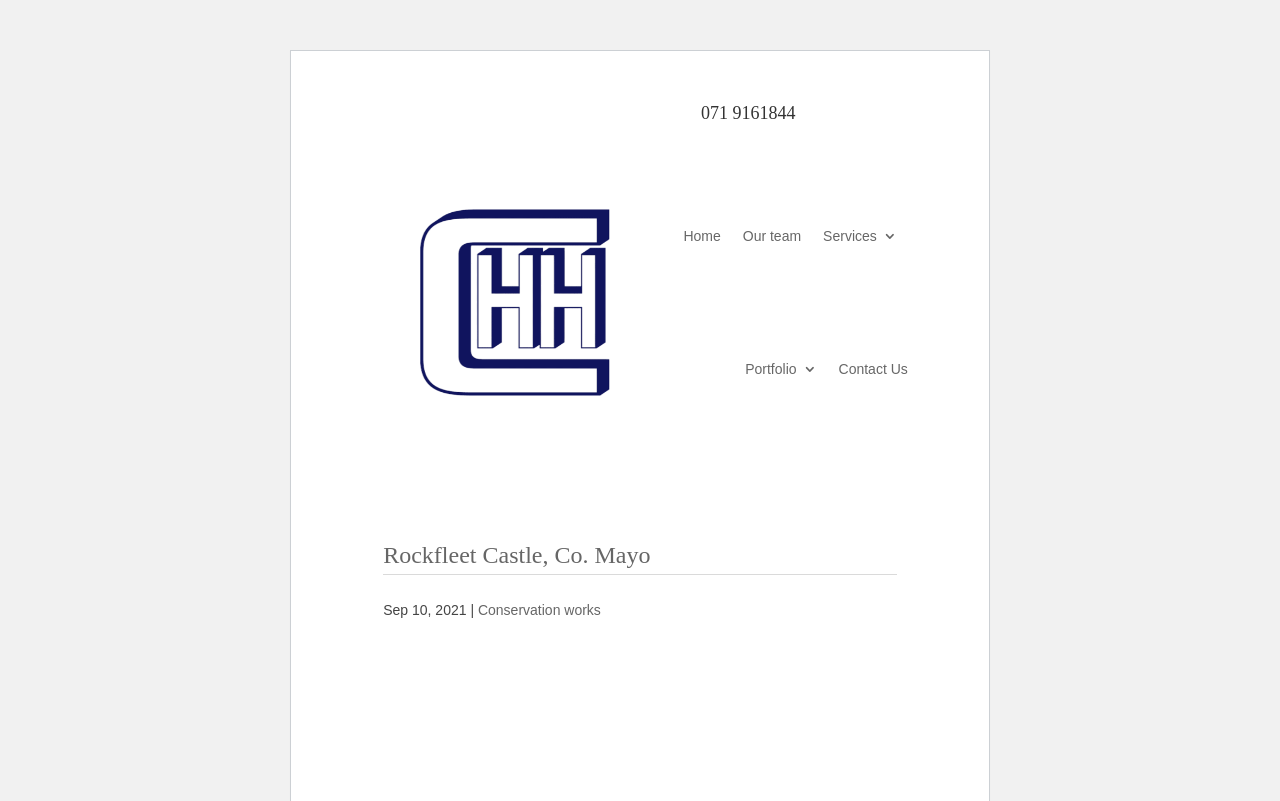Find the bounding box coordinates for the HTML element described in this sentence: "Home". Provide the coordinates as four float numbers between 0 and 1, in the format [left, top, right, bottom].

[0.534, 0.211, 0.563, 0.378]